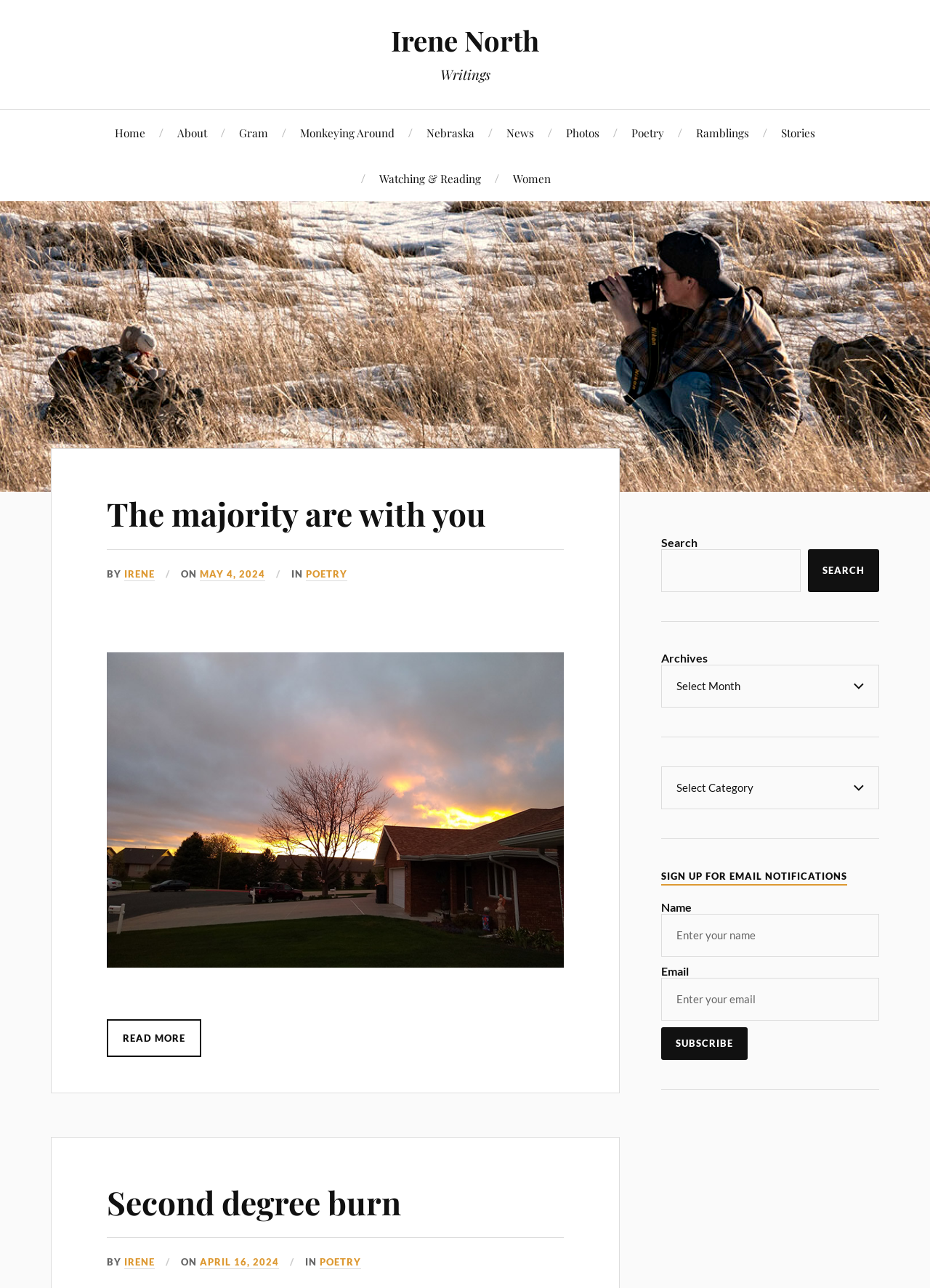Can you find the bounding box coordinates of the area I should click to execute the following instruction: "Subscribe to email notifications"?

[0.711, 0.798, 0.804, 0.823]